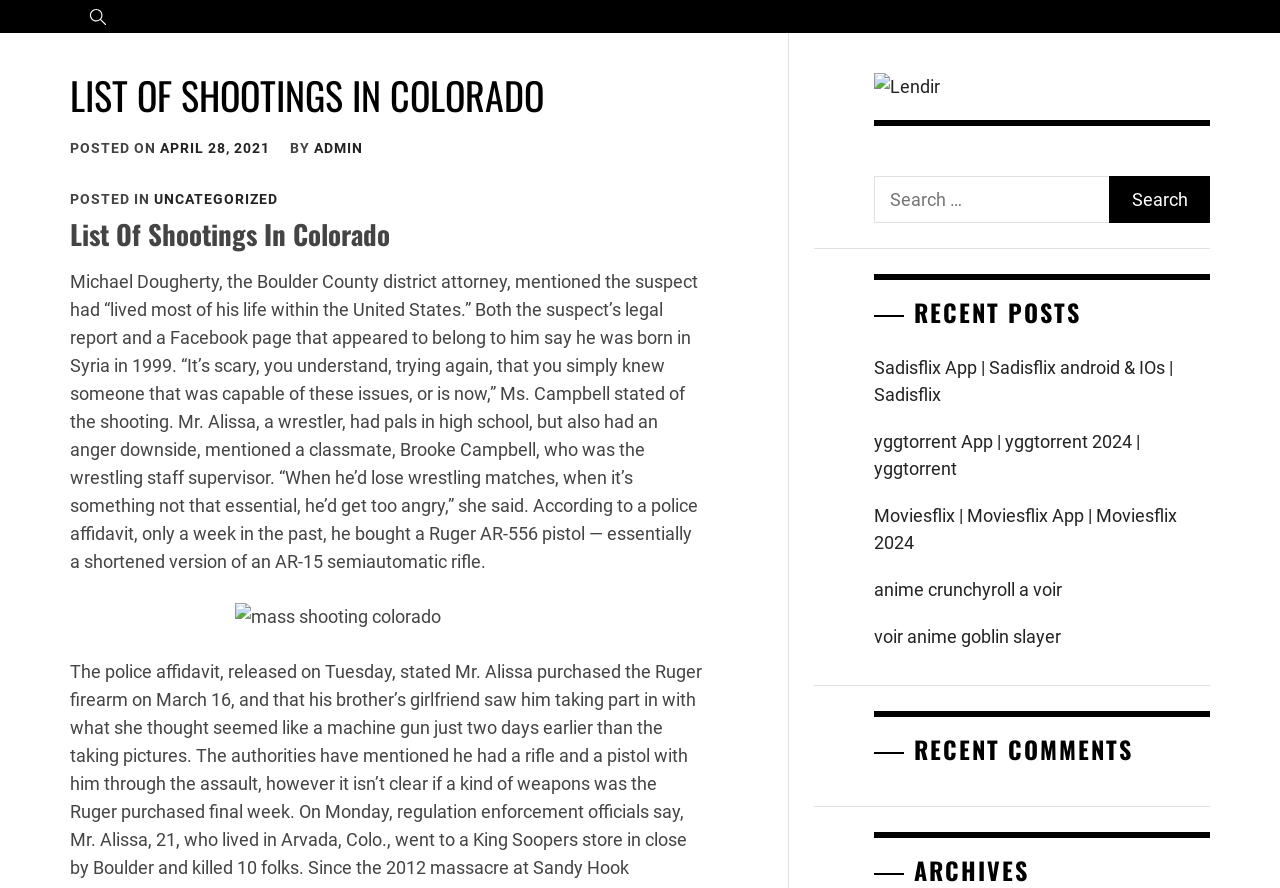Using the information shown in the image, answer the question with as much detail as possible: What is the title of the article?

The title of the article can be found in the header section of the webpage, which is 'LIST OF SHOOTINGS IN COLORADO'.